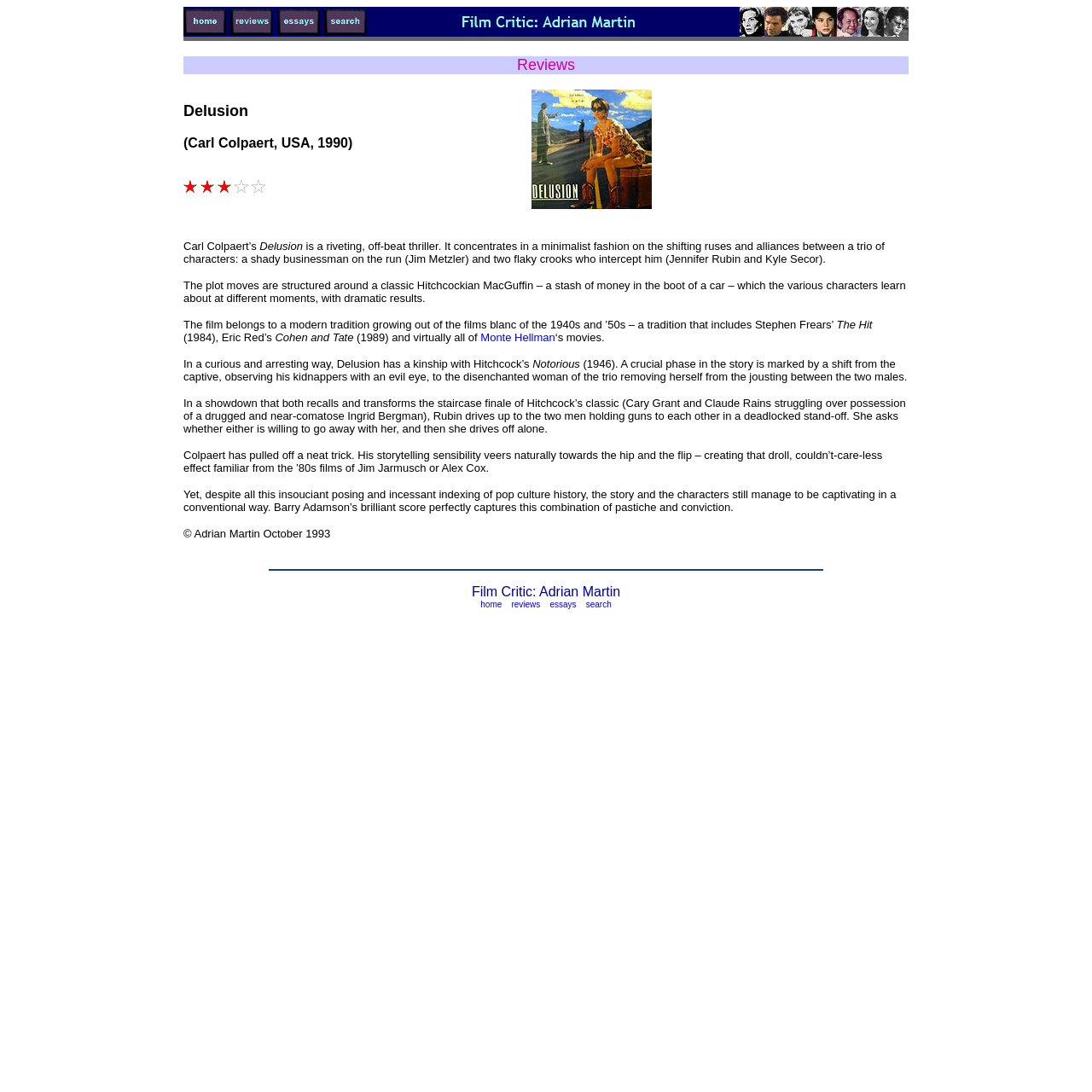Please determine the bounding box coordinates of the clickable area required to carry out the following instruction: "visit Monte Hellman's page". The coordinates must be four float numbers between 0 and 1, represented as [left, top, right, bottom].

[0.44, 0.303, 0.508, 0.315]